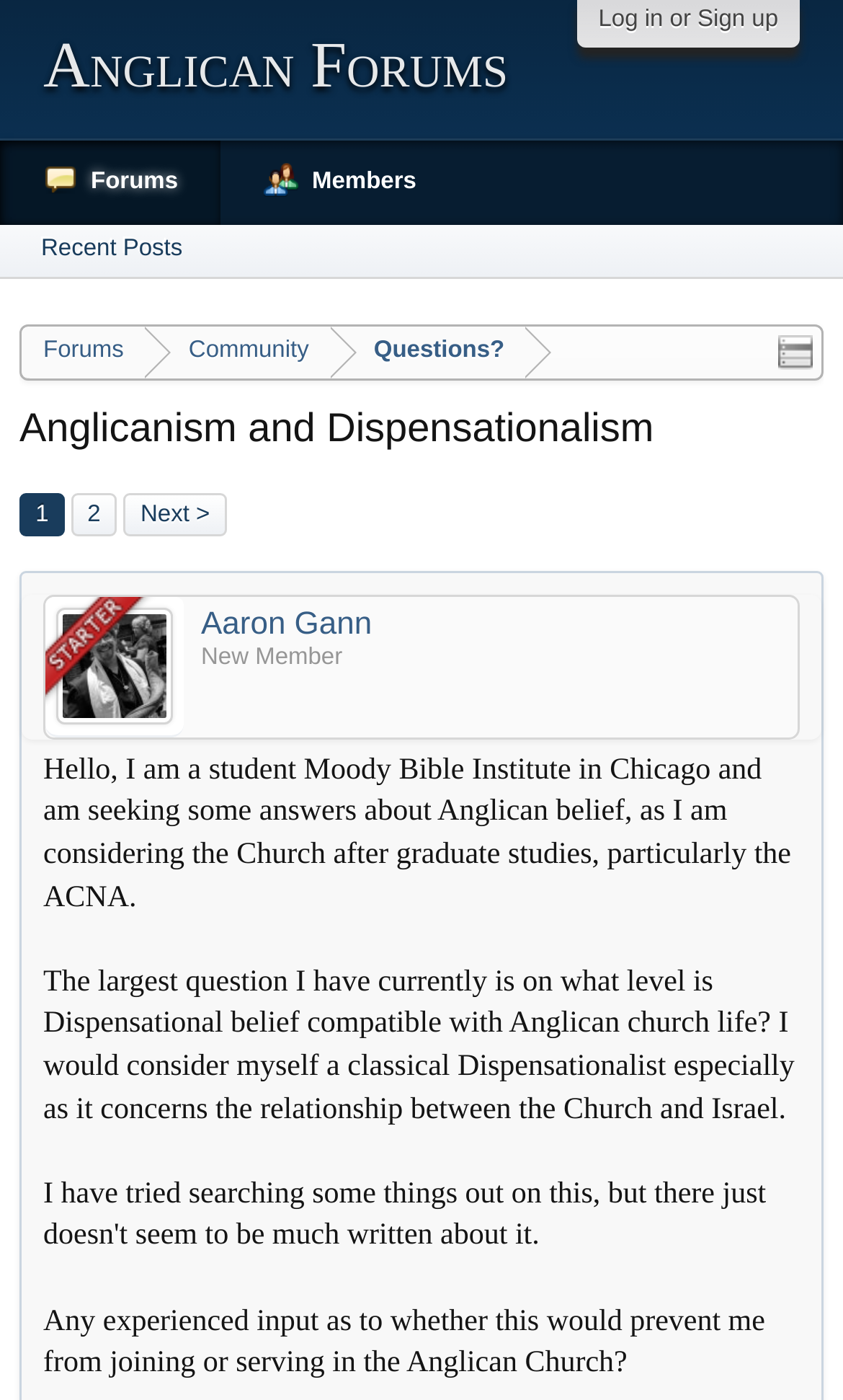How many paragraphs are in the post?
Give a detailed explanation using the information visible in the image.

There are four paragraphs of text in the post, which are separated by line breaks and contain different ideas or quotes.